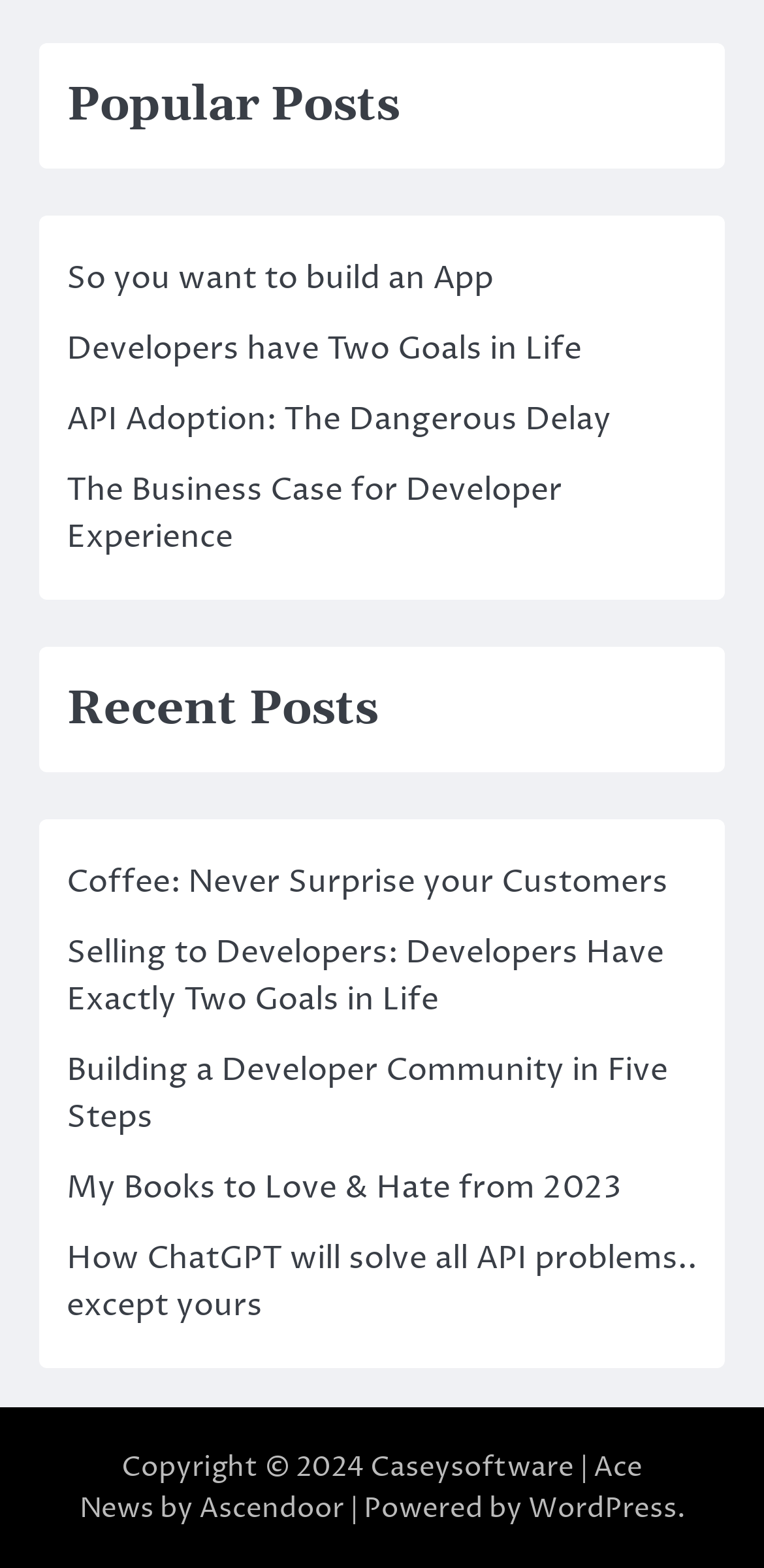Locate the bounding box coordinates of the item that should be clicked to fulfill the instruction: "visit Caseysoftware".

[0.485, 0.924, 0.751, 0.948]